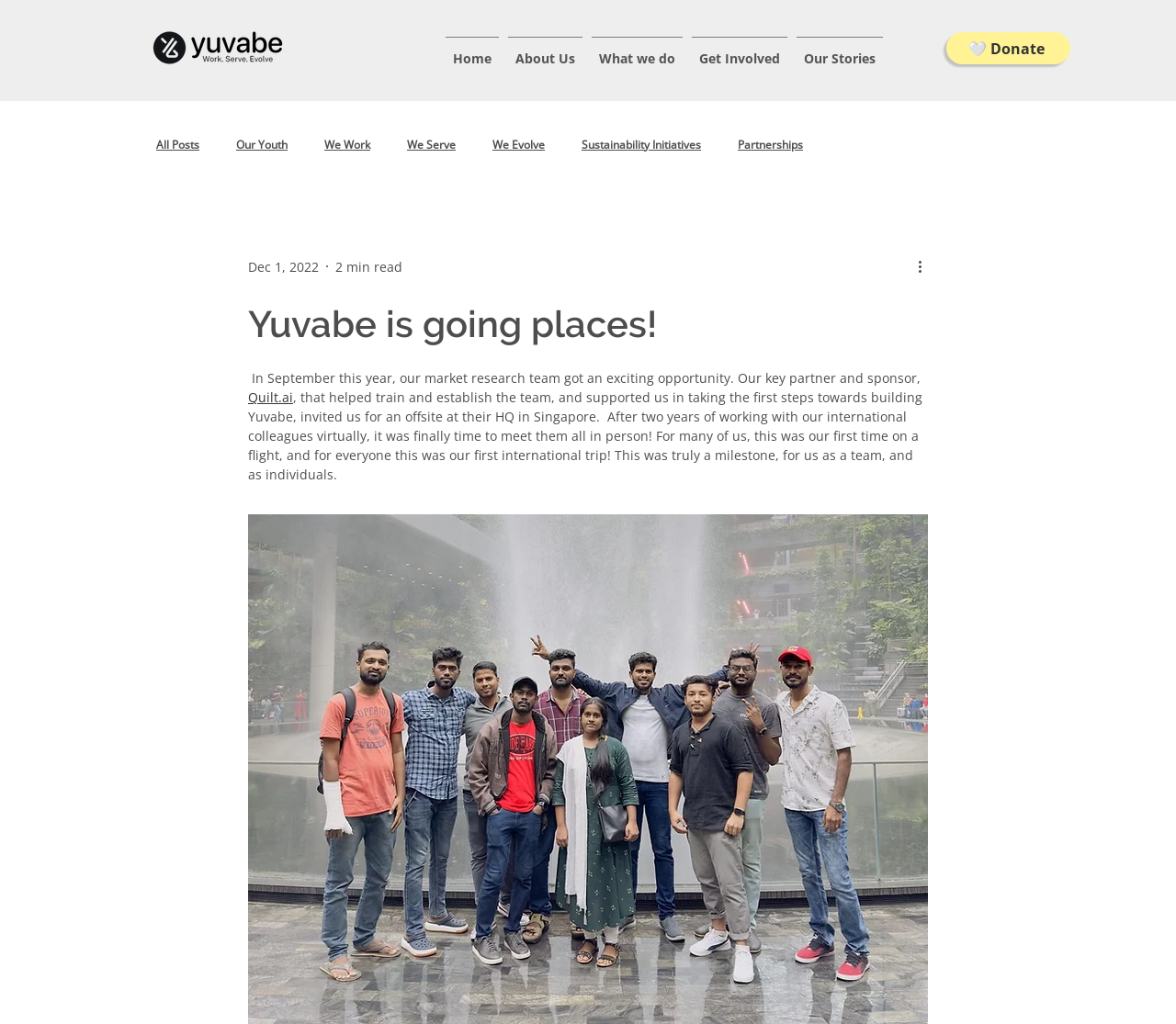What is the name of the partner and sponsor?
Look at the image and answer the question using a single word or phrase.

Quilt.ai